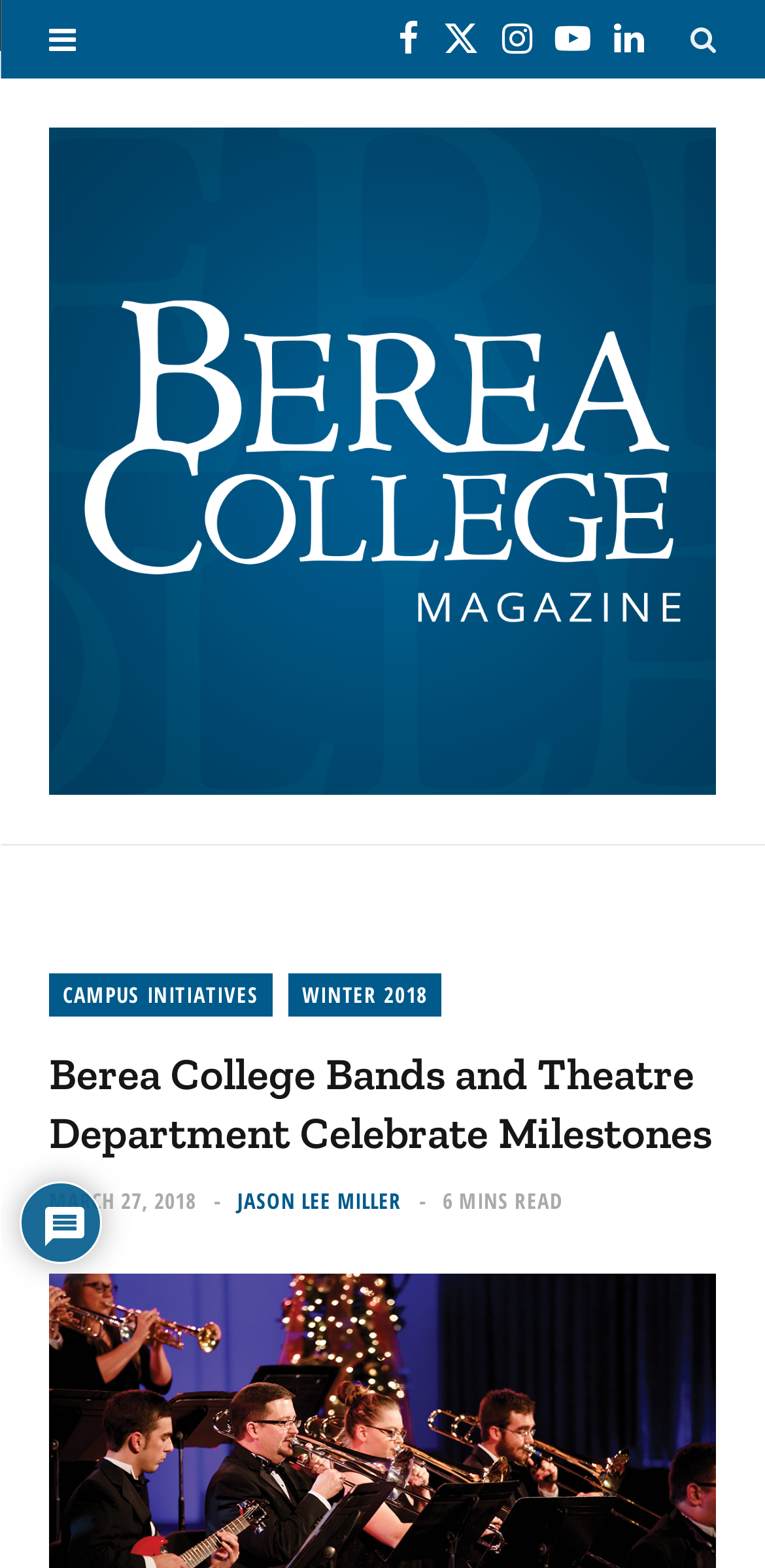Provide the text content of the webpage's main heading.

Berea College Bands and Theatre Department Celebrate Milestones